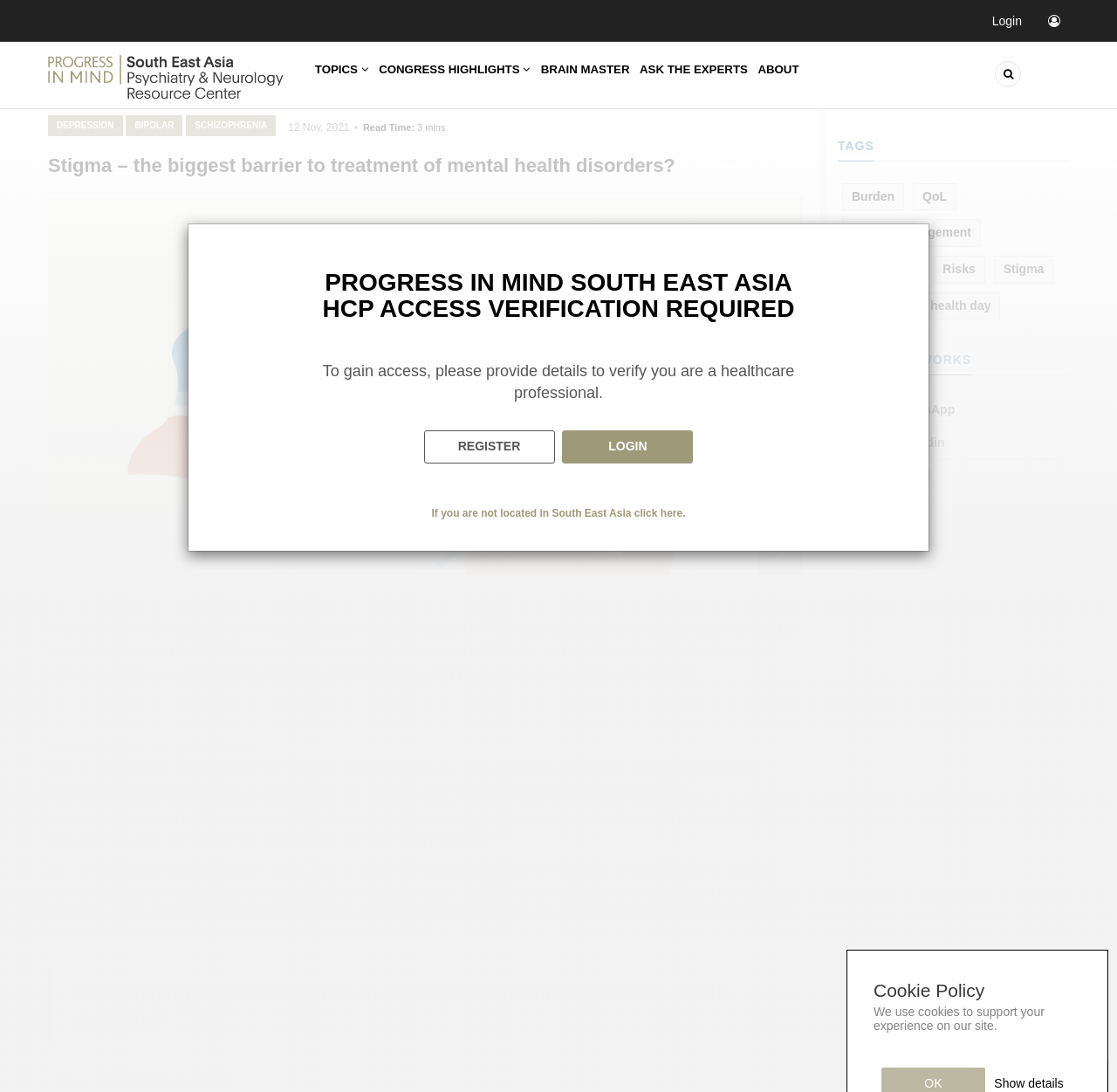Determine the bounding box coordinates of the region to click in order to accomplish the following instruction: "Go to 'Home' page". Provide the coordinates as four float numbers between 0 and 1, specifically [left, top, right, bottom].

[0.043, 0.063, 0.254, 0.076]